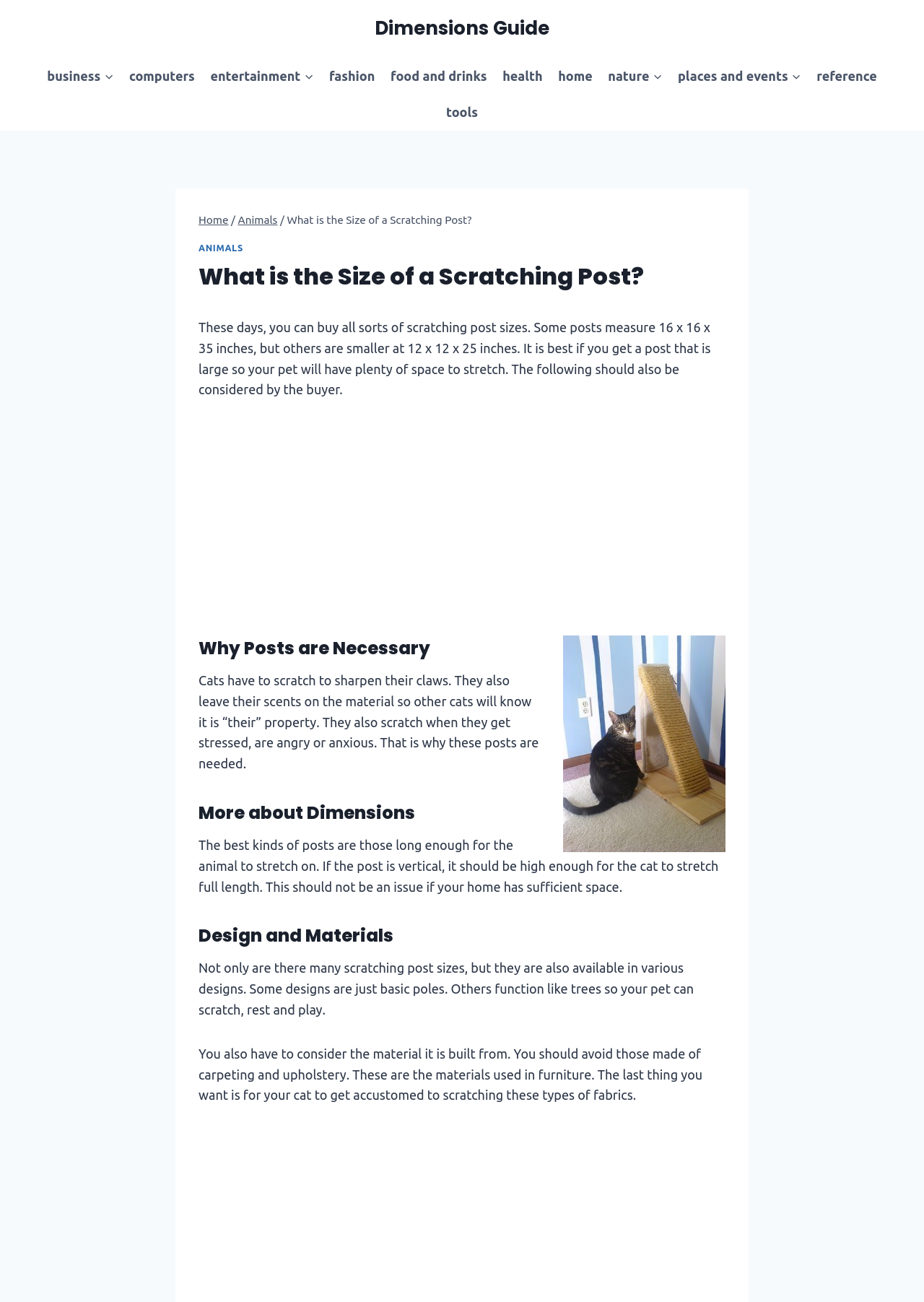Provide the bounding box coordinates of the section that needs to be clicked to accomplish the following instruction: "Click on the 'Dimensions Guide' link."

[0.405, 0.014, 0.595, 0.031]